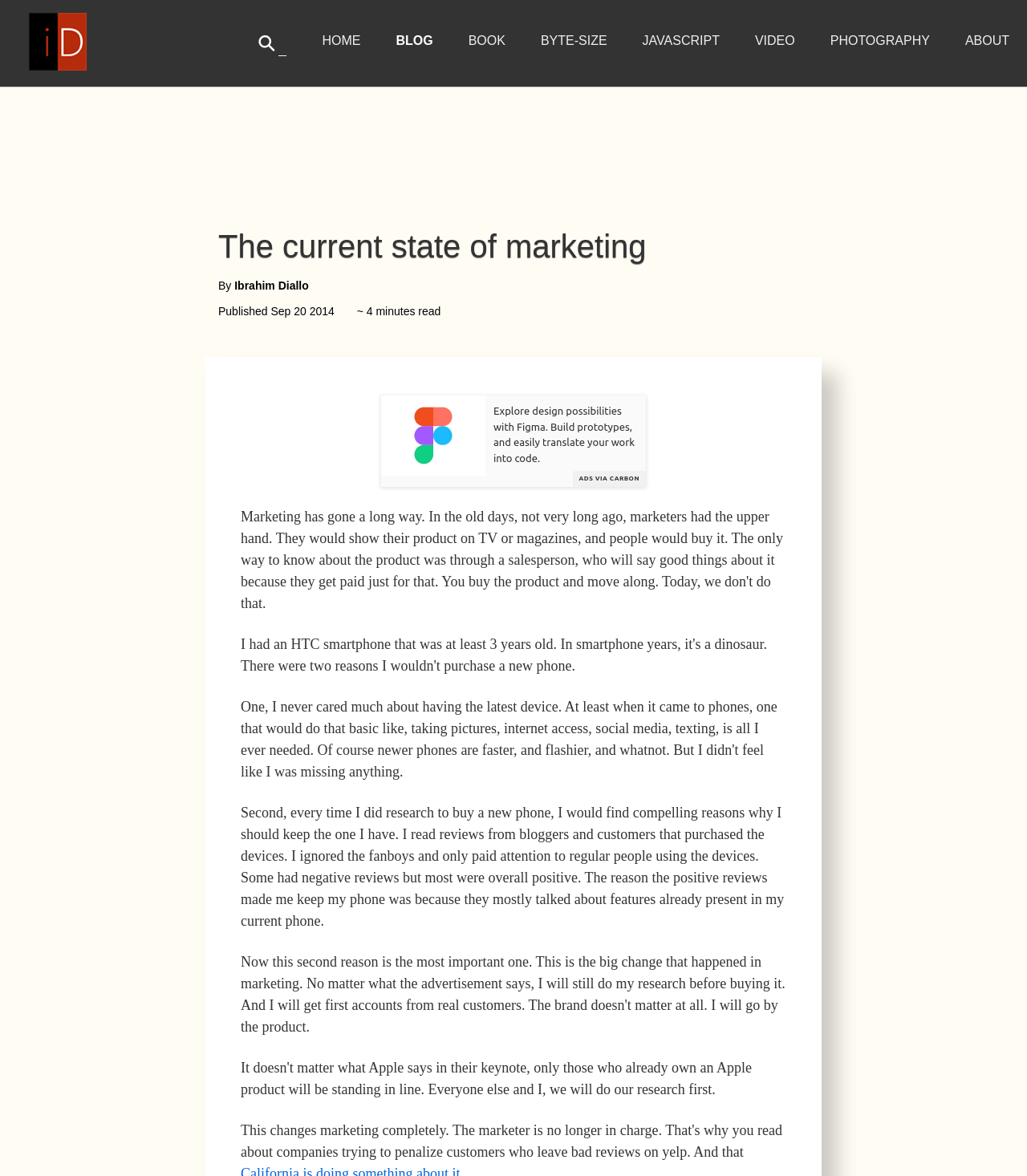From the webpage screenshot, predict the bounding box coordinates (top-left x, top-left y, bottom-right x, bottom-right y) for the UI element described here: JavaScript

[0.625, 0.029, 0.701, 0.04]